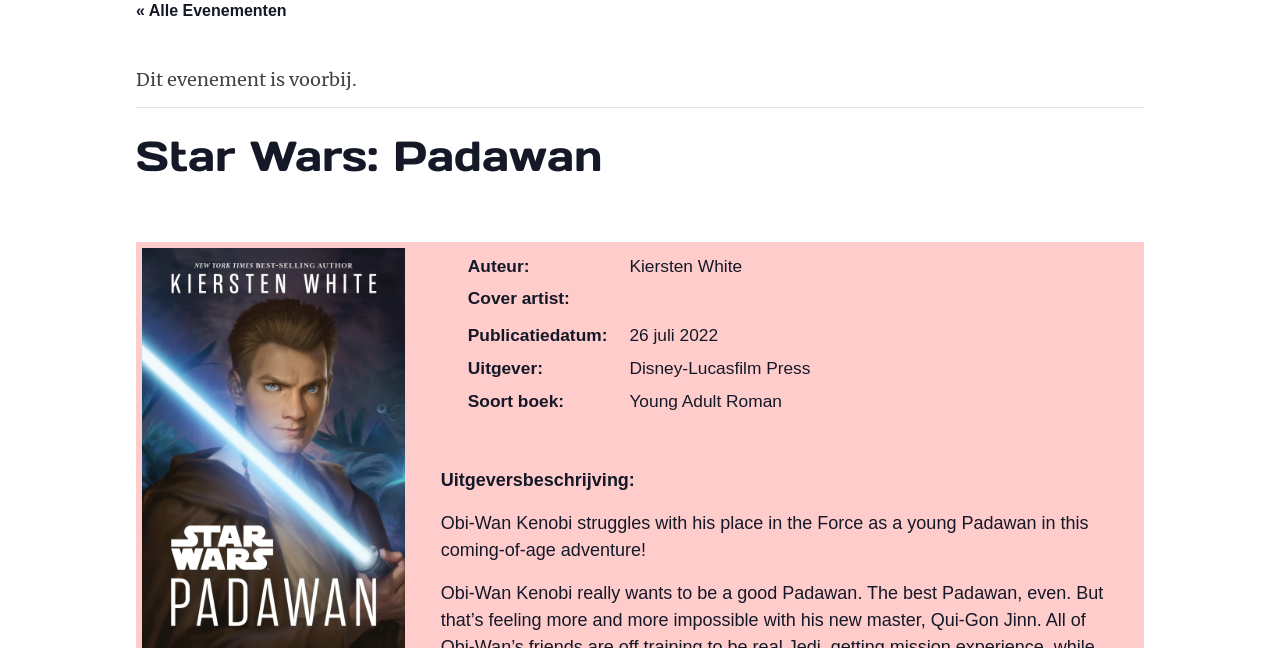From the given element description: "Apple Podcast", find the bounding box for the UI element. Provide the coordinates as four float numbers between 0 and 1, in the order [left, top, right, bottom].

[0.597, 0.495, 0.728, 0.52]